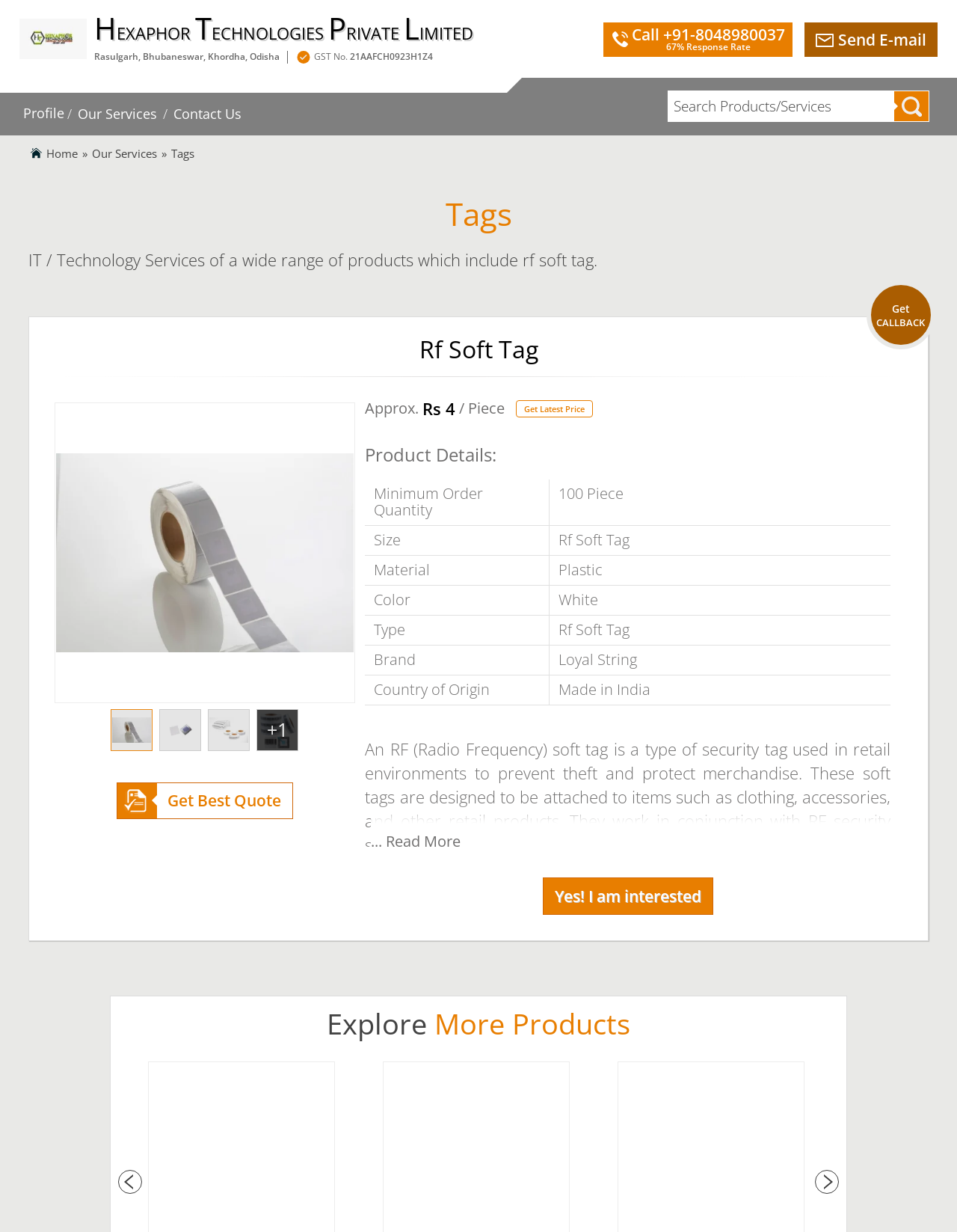Find the bounding box coordinates for the area you need to click to carry out the instruction: "View product details". The coordinates should be four float numbers between 0 and 1, indicated as [left, top, right, bottom].

[0.382, 0.389, 0.93, 0.573]